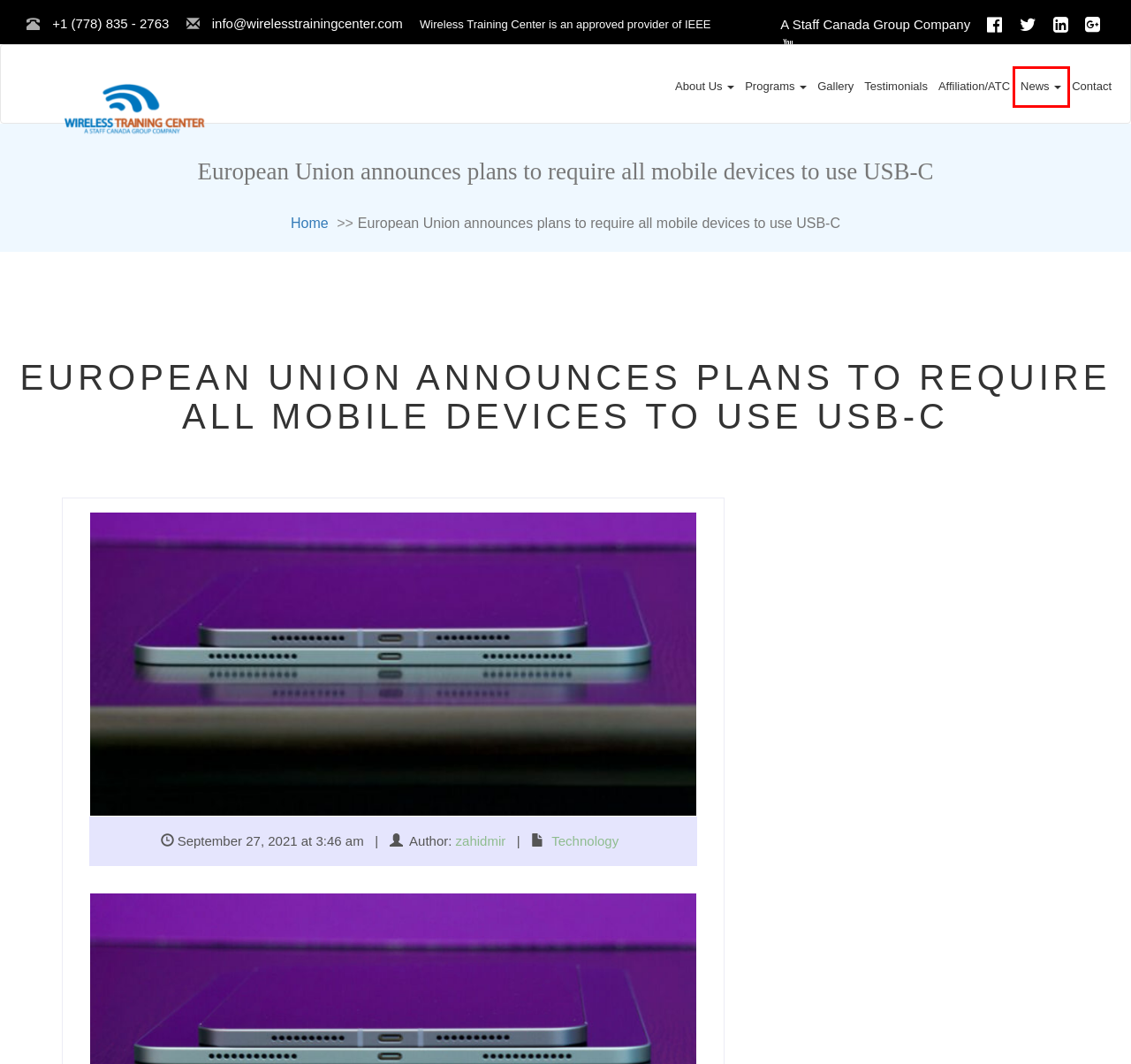With the provided webpage screenshot containing a red bounding box around a UI element, determine which description best matches the new webpage that appears after clicking the selected element. The choices are:
A. Home - Wireless Training Center - Wireless Training Center
B. Register - Wireless Training Center - Wireless Training Center
C. WTC CERTIFICATIONS - Wireless Training Center - Wireless Training Center
D. Contact - Wireless Training Center - Wireless Training Center
E. Videos - Wireless Training Center - Wireless Training Center
F. Testimonials - Wireless Training Center - Wireless Training Center
G. News - Wireless Training Center - Wireless Training Center
H. Technology Archives - Wireless Training Center Archive - Wireless Training Center

G